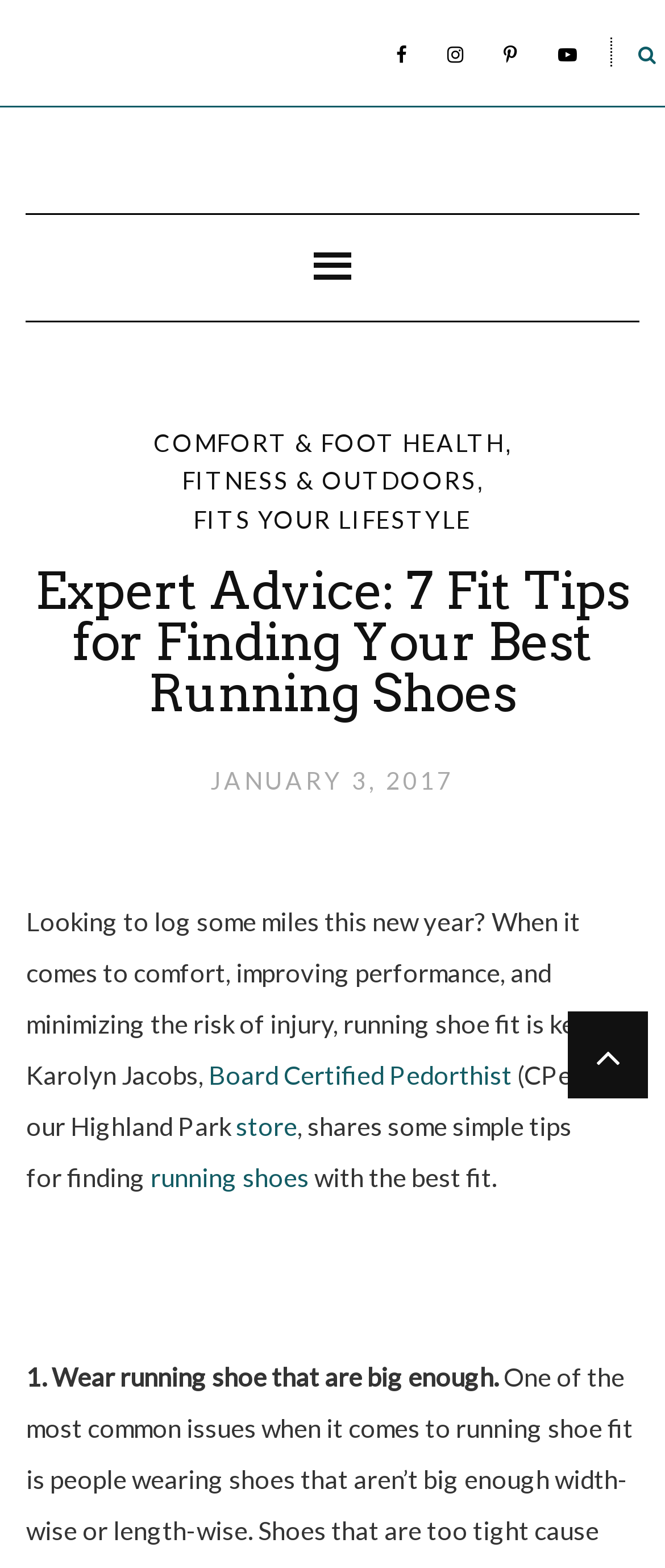Provide a single word or phrase to answer the given question: 
How many tips are provided in the article?

7